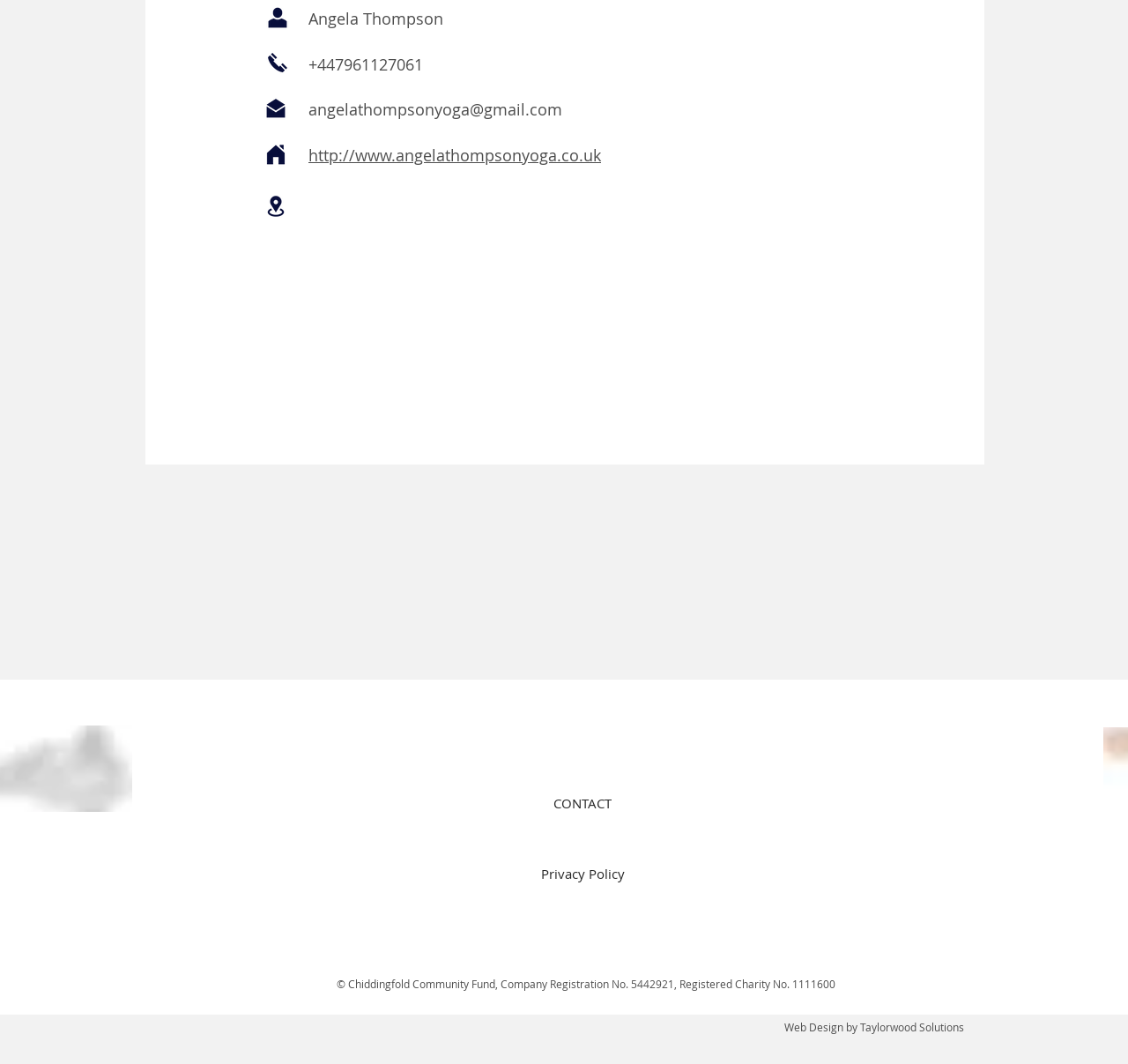What is the email address?
Please interpret the details in the image and answer the question thoroughly.

The email address can be found in the link element with the text 'angelathompsonyoga@gmail.com' located at the top of the webpage.